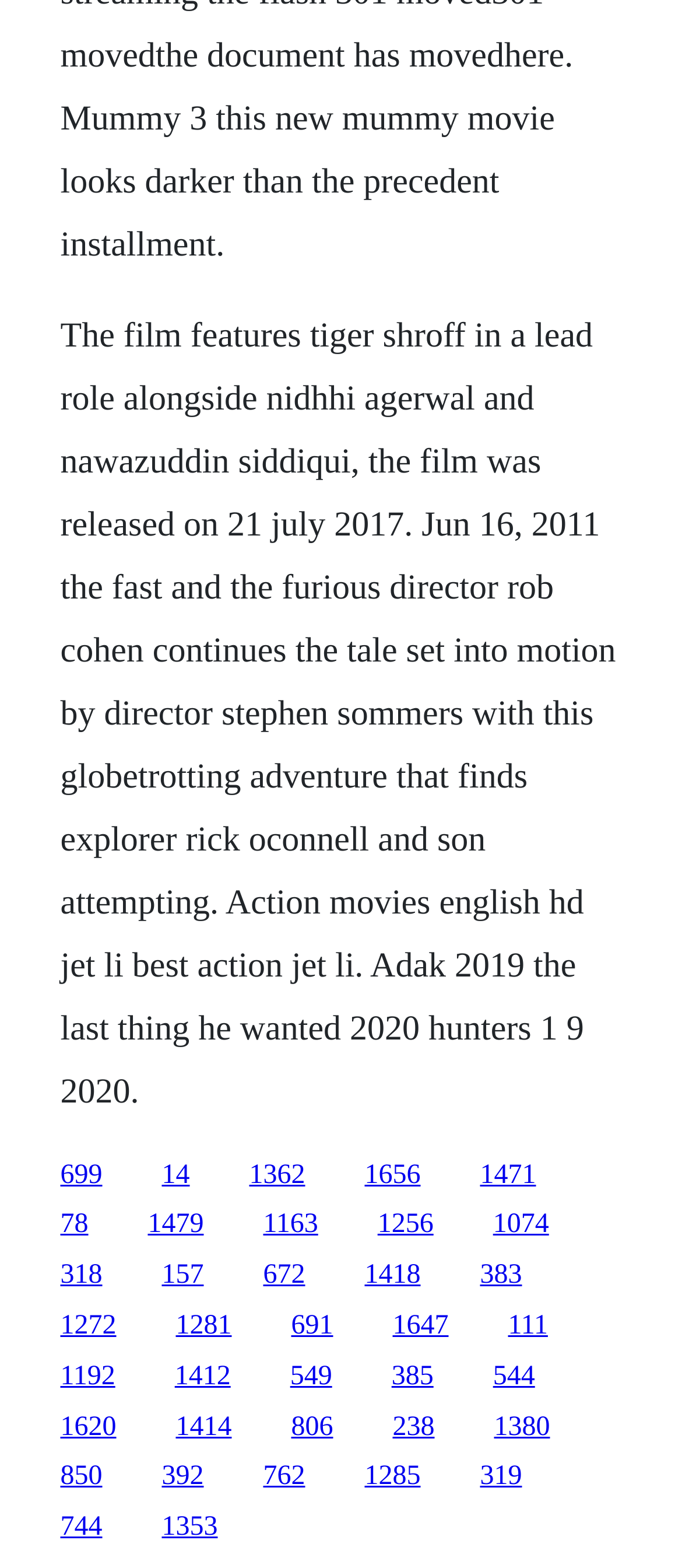Please mark the bounding box coordinates of the area that should be clicked to carry out the instruction: "Click on January".

None